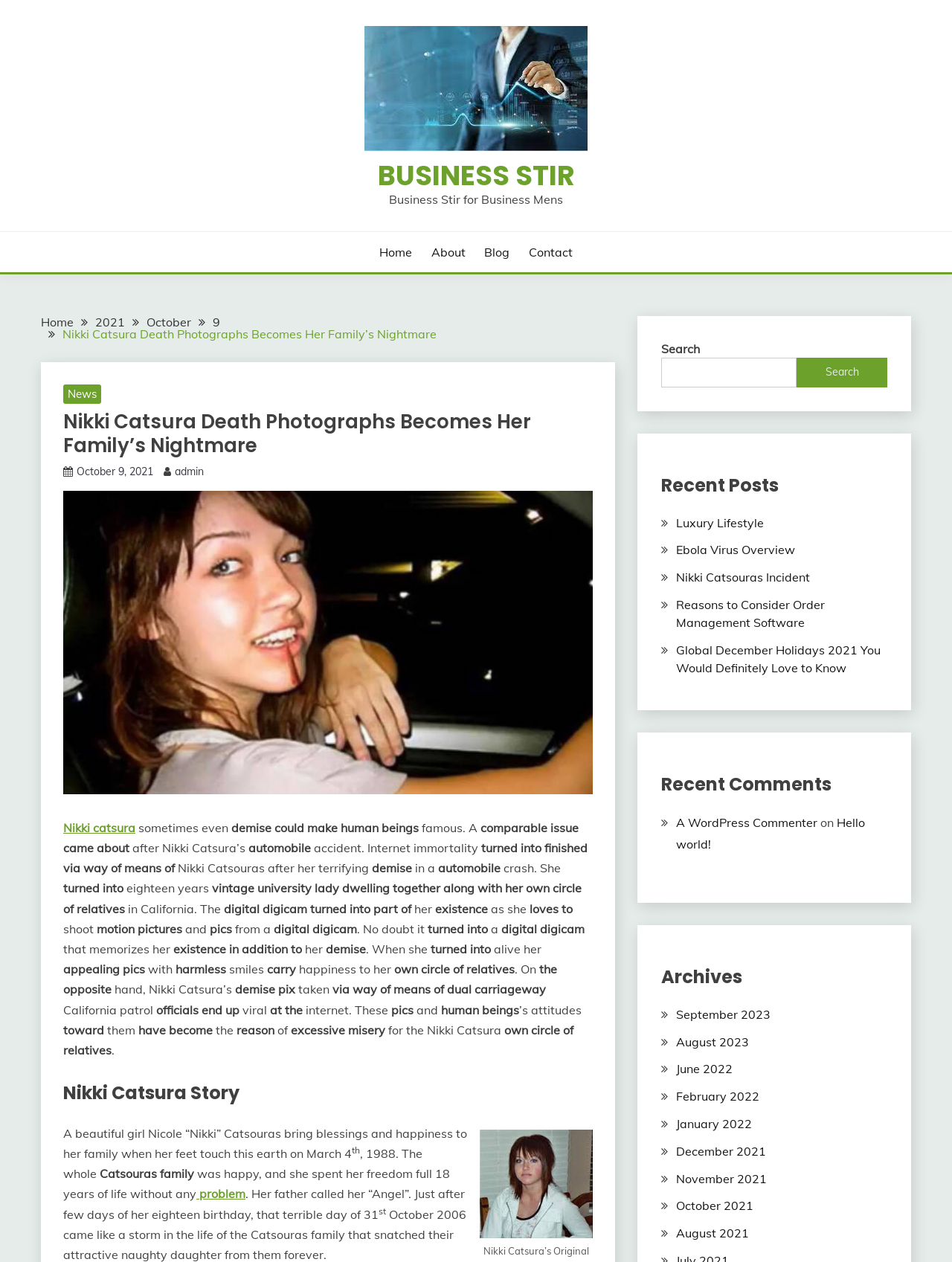Find the bounding box coordinates for the area that must be clicked to perform this action: "Contact us".

None